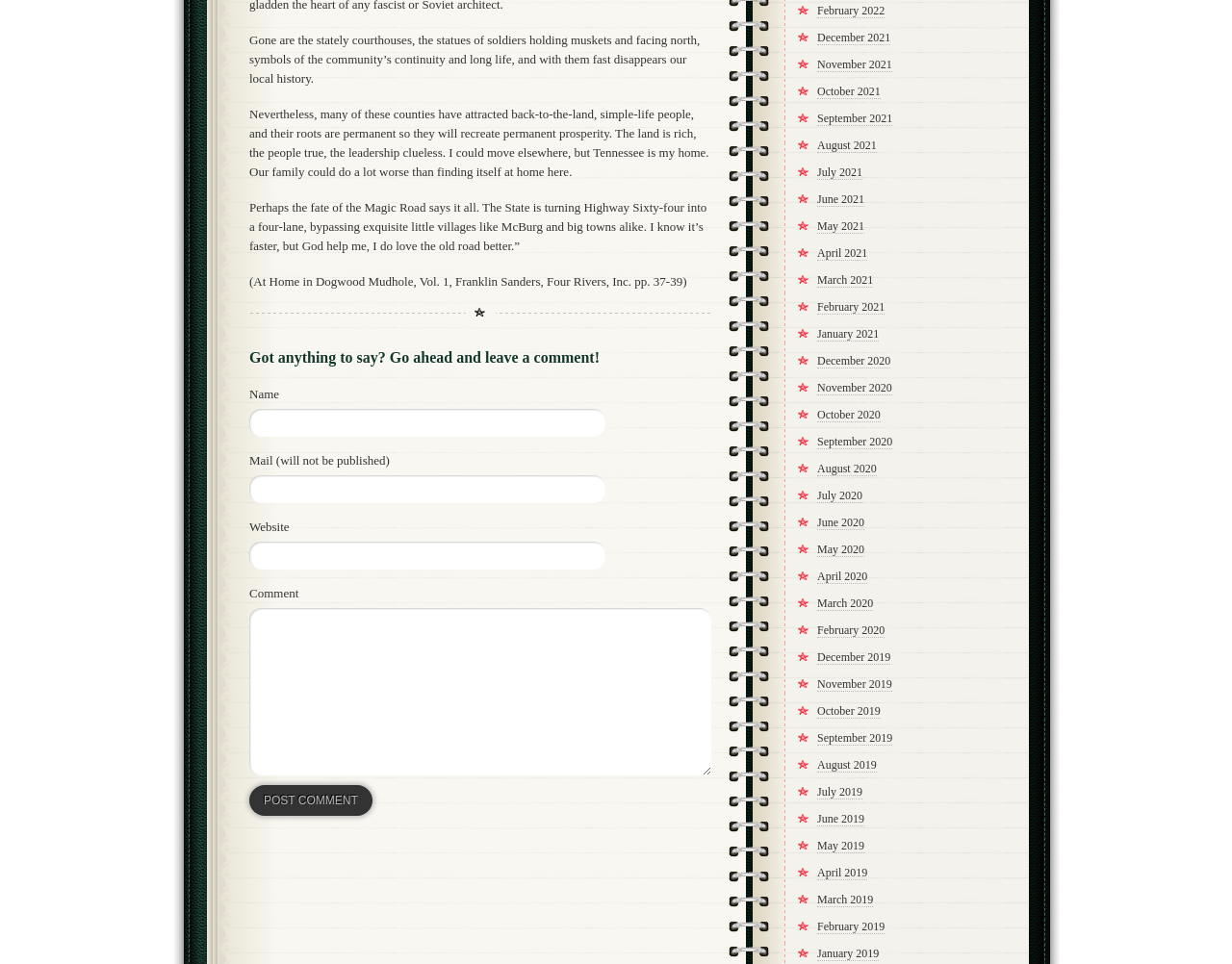Determine the bounding box coordinates of the element's region needed to click to follow the instruction: "Visit EmailWire.com". Provide these coordinates as four float numbers between 0 and 1, formatted as [left, top, right, bottom].

None